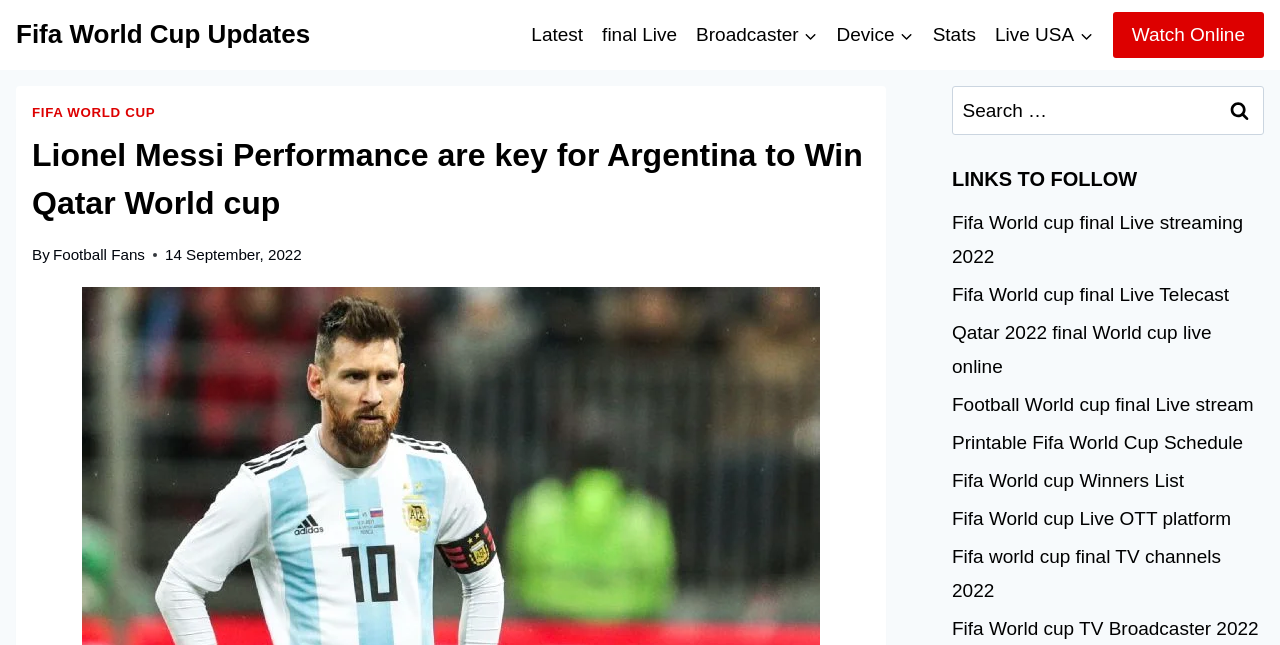Answer this question using a single word or a brief phrase:
How many links are there in the 'LINKS TO FOLLOW' section?

8